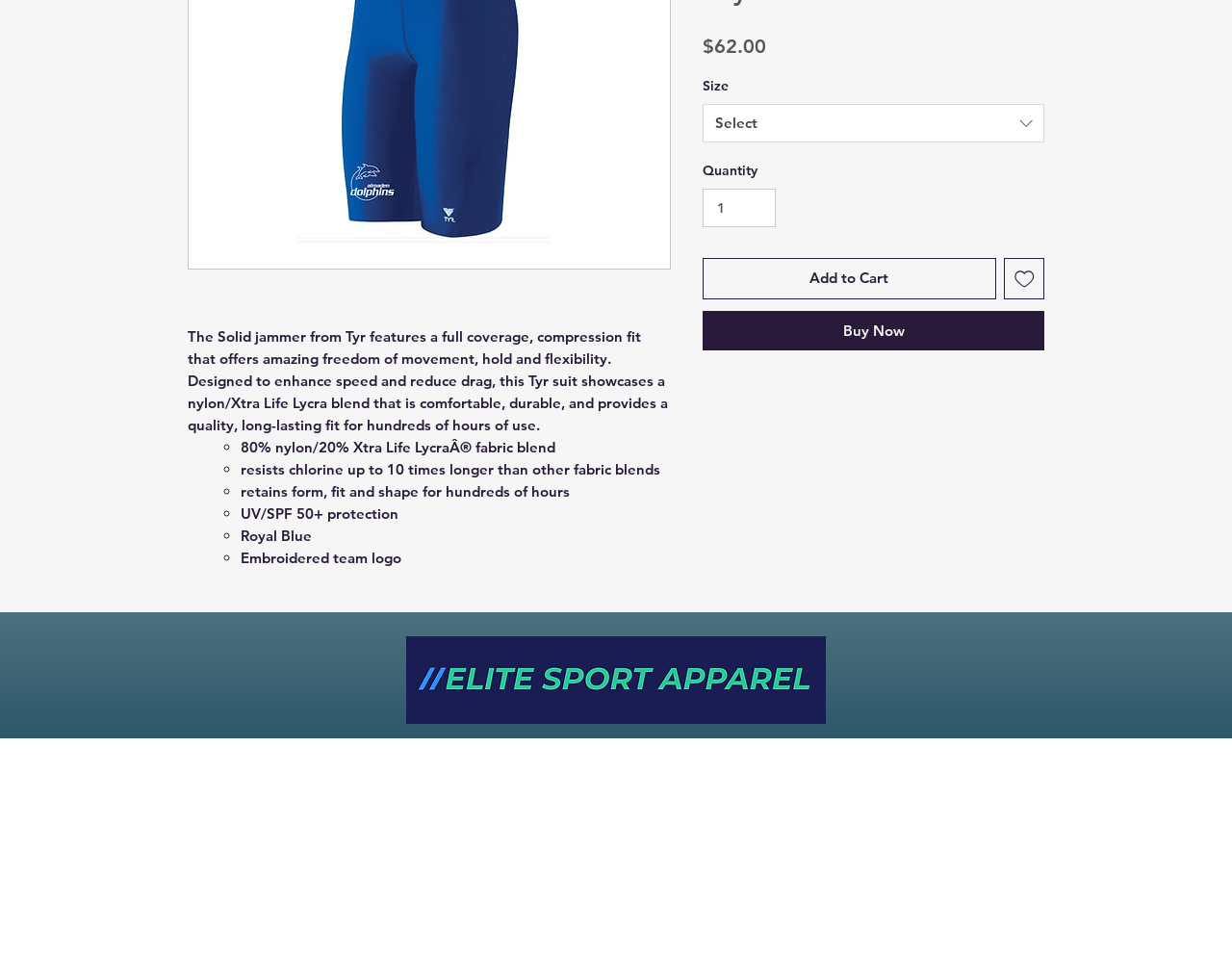Determine the bounding box coordinates for the UI element described. Format the coordinates as (top-left x, top-left y, bottom-right x, bottom-right y) and ensure all values are between 0 and 1. Element description: aria-label="Add to Wishlist"

[0.814, 0.271, 0.848, 0.314]